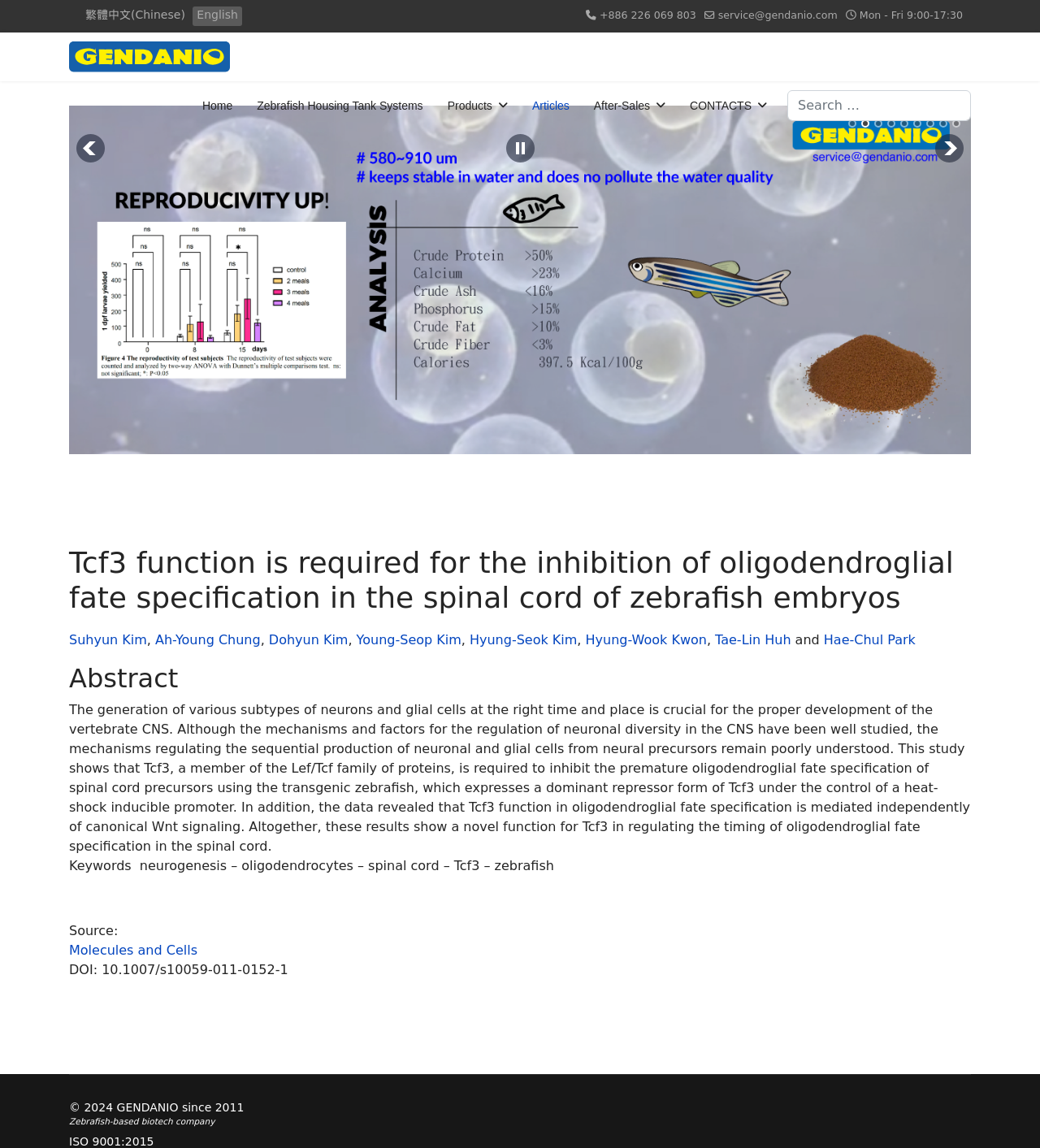Identify the bounding box for the given UI element using the description provided. Coordinates should be in the format (top-left x, top-left y, bottom-right x, bottom-right y) and must be between 0 and 1. Here is the description: Tae-Lin Huh

[0.688, 0.55, 0.761, 0.564]